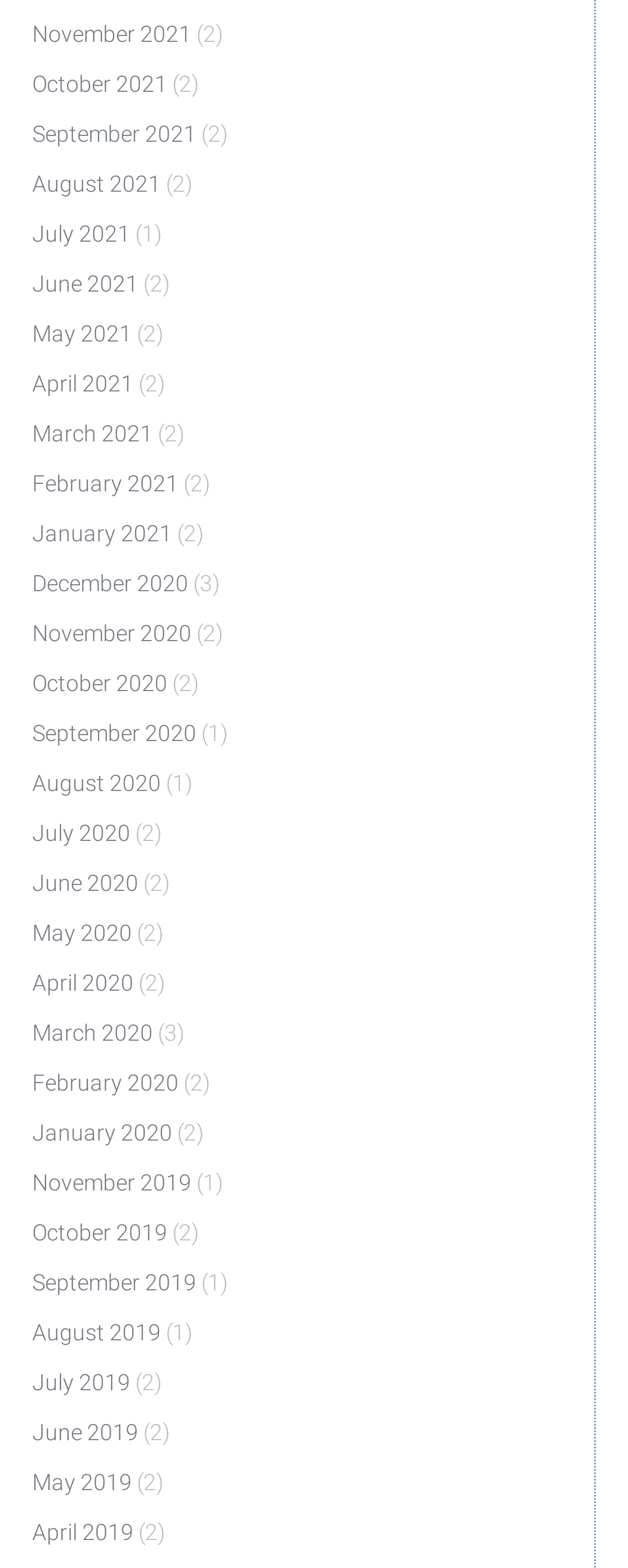Locate the bounding box coordinates of the area where you should click to accomplish the instruction: "View January 2020".

[0.051, 0.709, 0.274, 0.735]